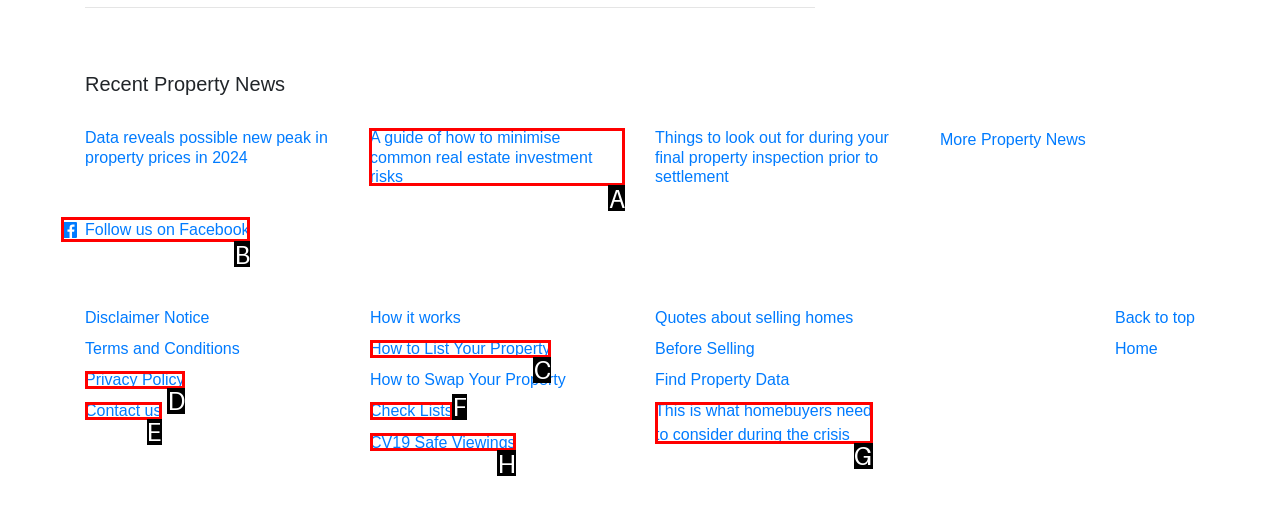For the task: Learn about minimizing real estate investment risks, tell me the letter of the option you should click. Answer with the letter alone.

A